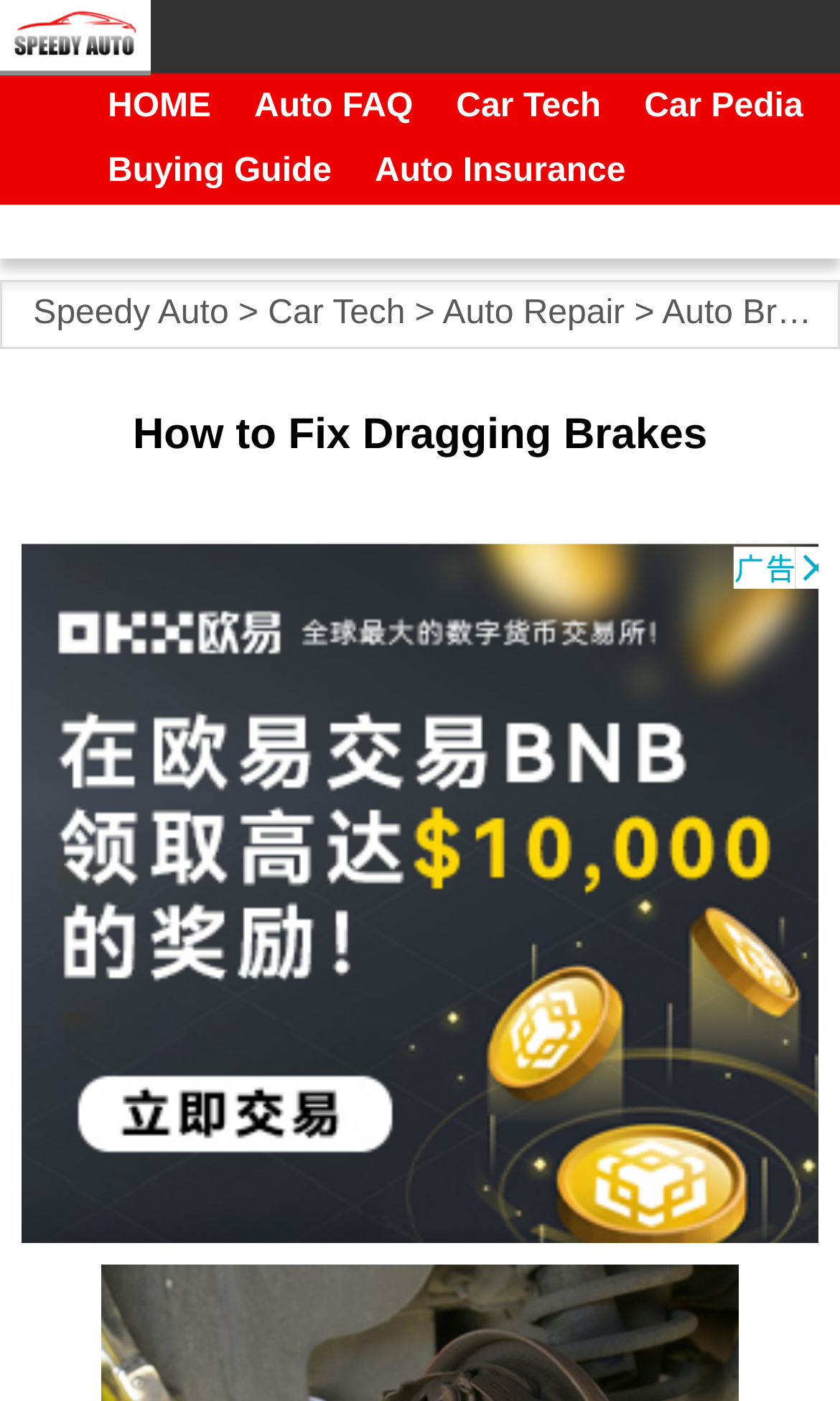Identify the bounding box coordinates for the UI element described as follows: English. Use the format (top-left x, top-left y, bottom-right x, bottom-right y) and ensure all values are floating point numbers between 0 and 1.

None